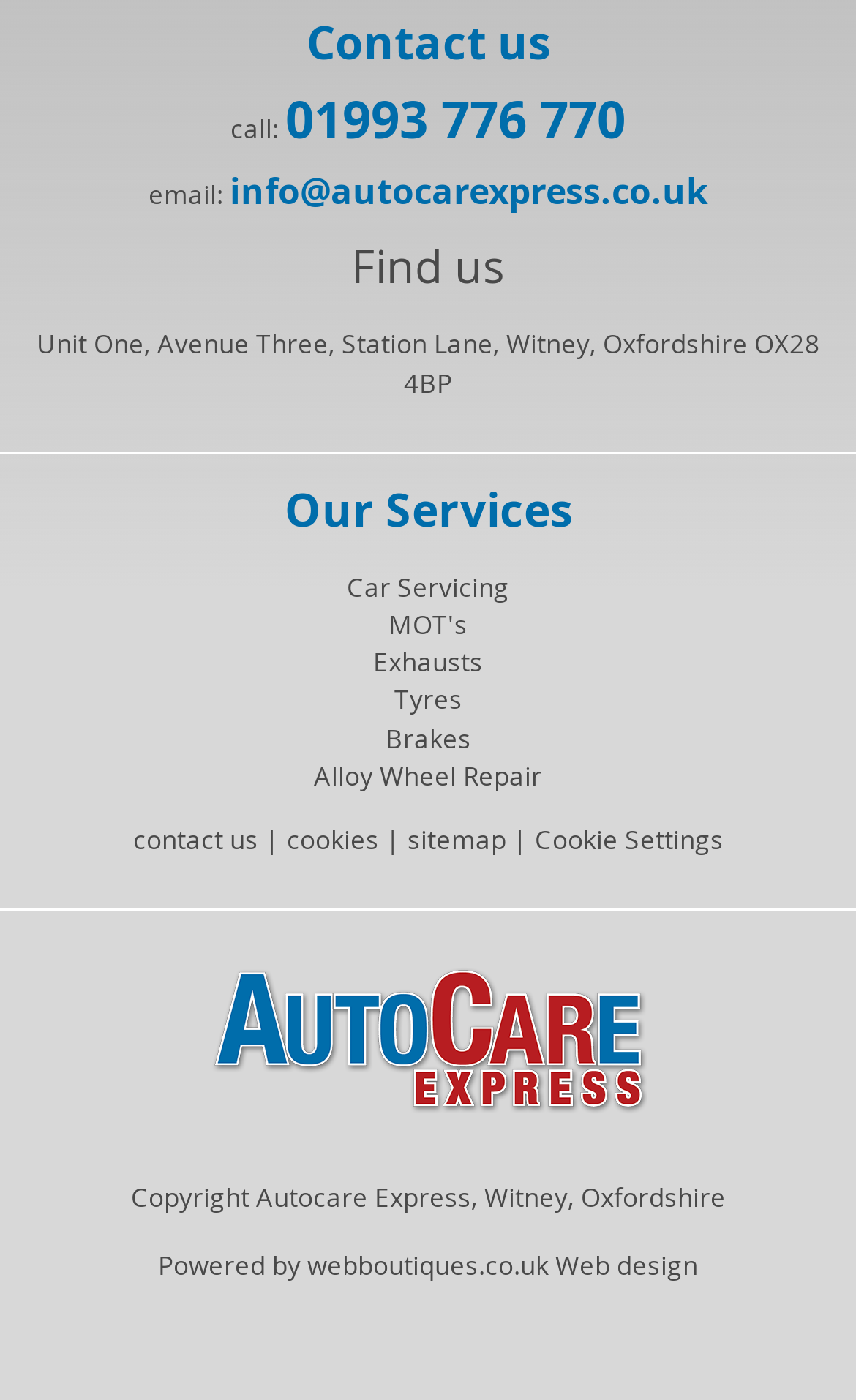Please locate the clickable area by providing the bounding box coordinates to follow this instruction: "Get car servicing information".

[0.405, 0.407, 0.595, 0.43]